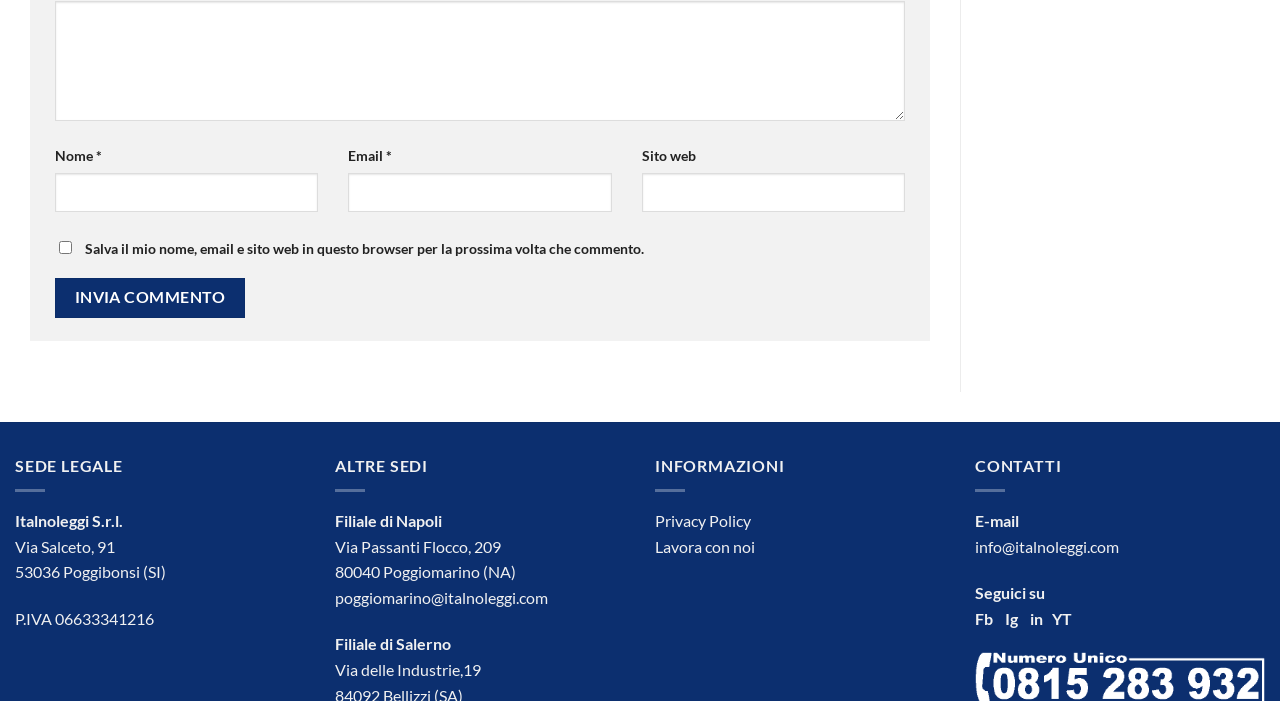Analyze the image and answer the question with as much detail as possible: 
What is the purpose of the checkbox?

The checkbox has a description 'Salva il mio nome, email e sito web in questo browser per la prossima volta che commento.' which indicates that it is used to save the user's name, email, and website for future comments.